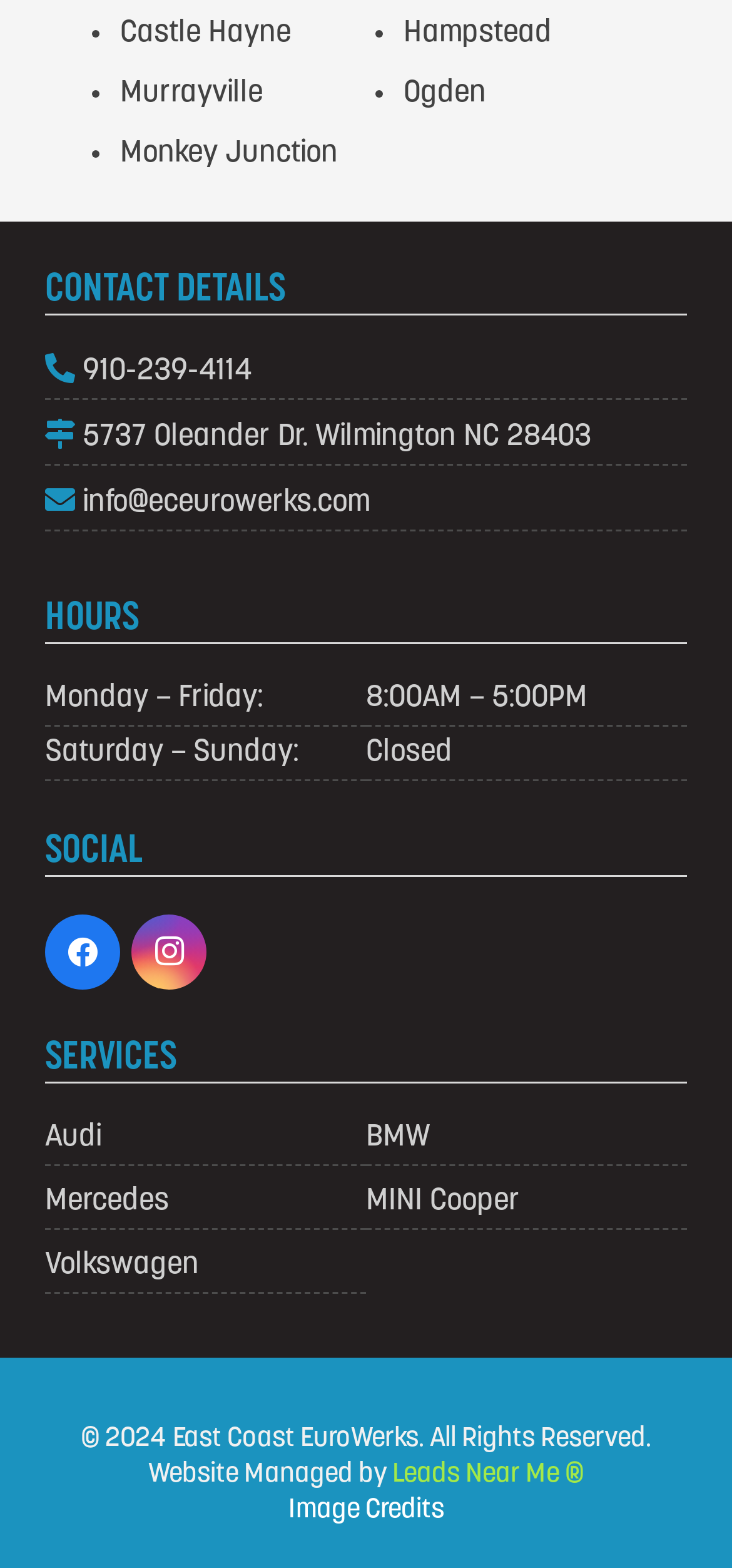Observe the image and answer the following question in detail: What is the phone number of East Coast EuroWerks?

I found the phone number by looking at the 'CONTACT DETAILS' section, where I saw a link with the text '910-239-4114'.